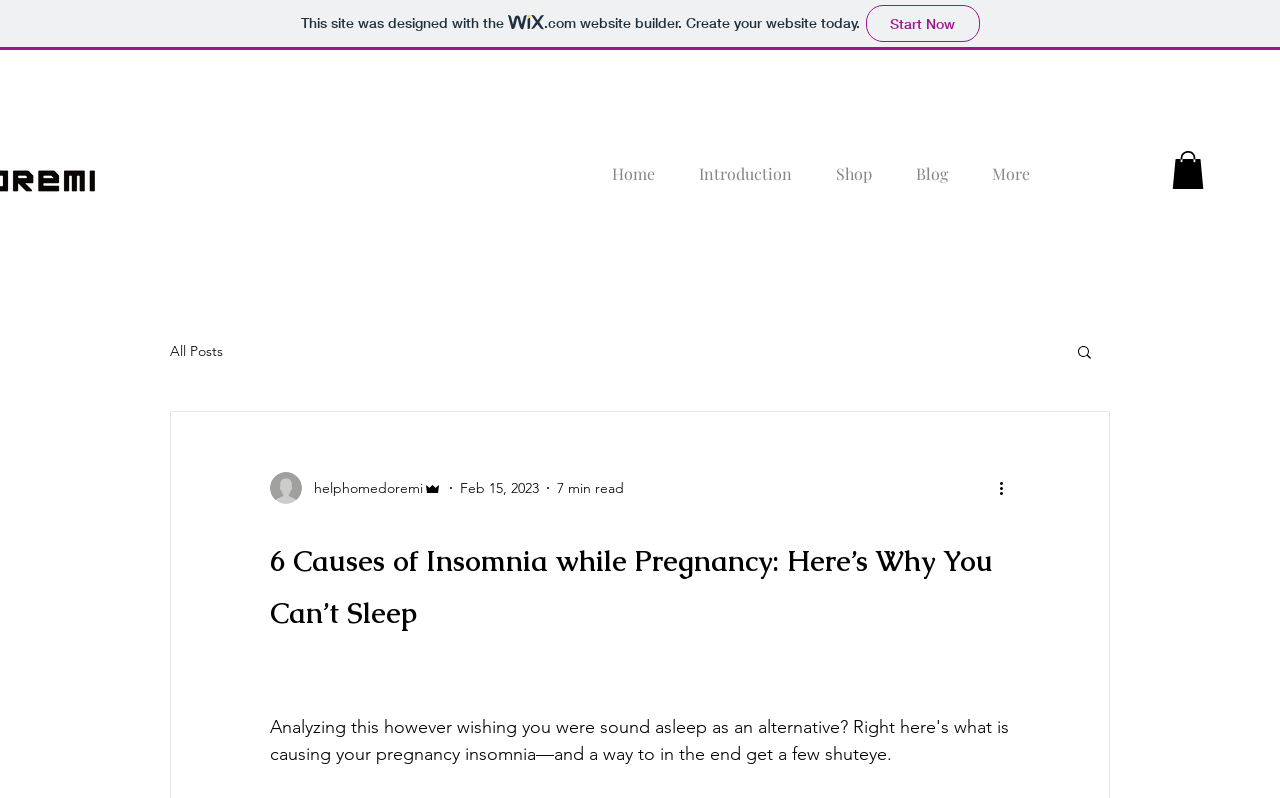Locate the bounding box coordinates of the clickable region to complete the following instruction: "Search for a blog post."

[0.84, 0.43, 0.855, 0.456]